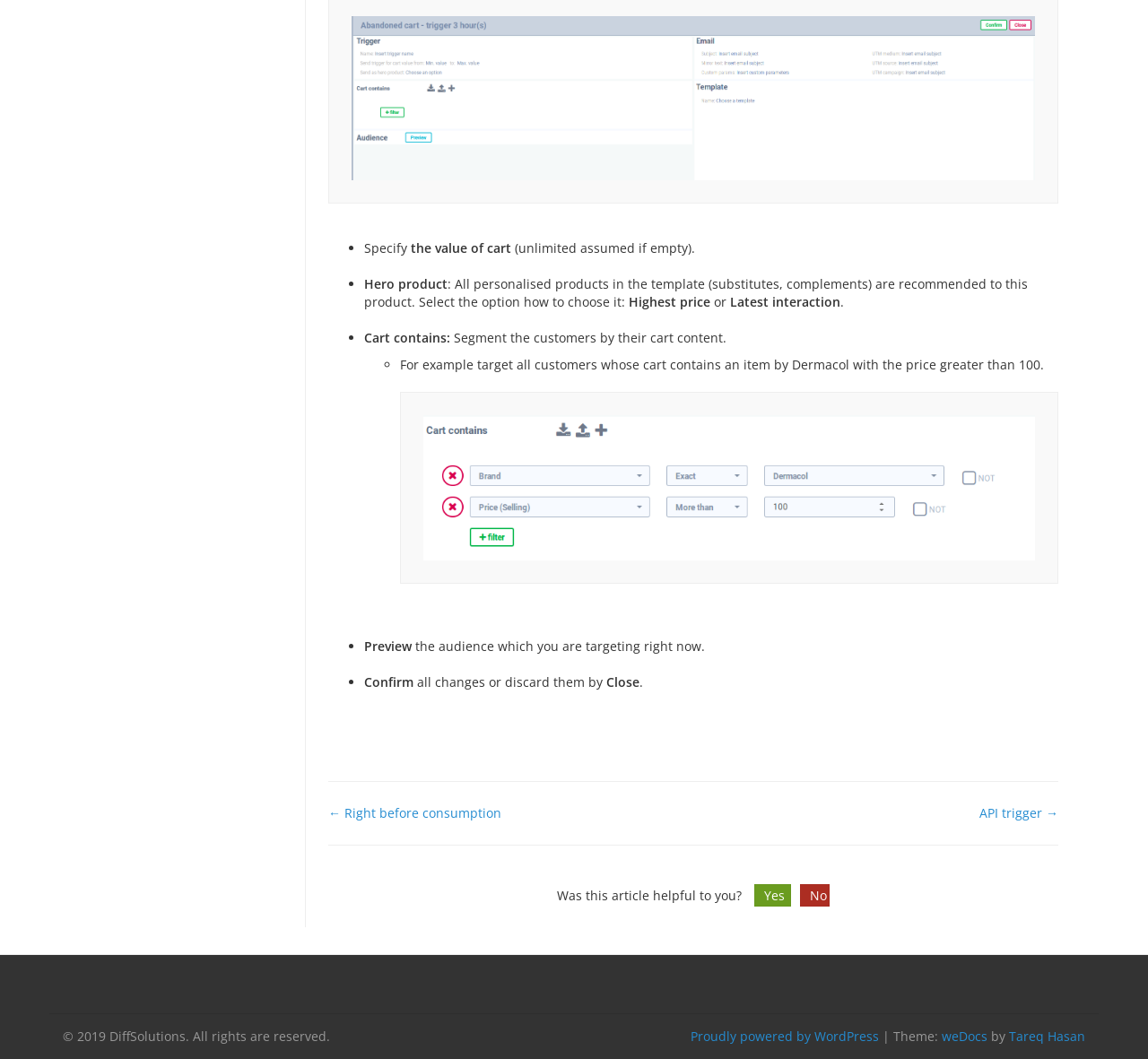What is the copyright year of the website?
Based on the screenshot, provide your answer in one word or phrase.

2019